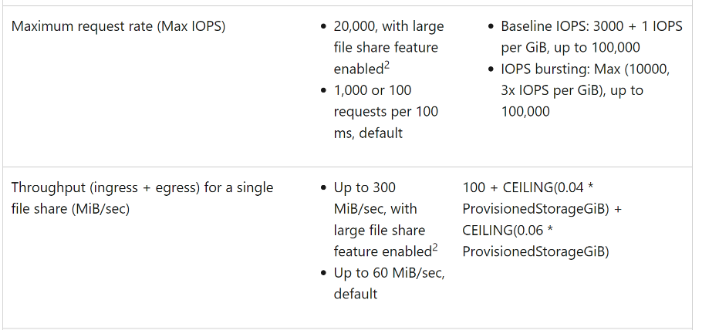Provide a one-word or brief phrase answer to the question:
What is the default throughput for a single file share?

60 MiB/sec